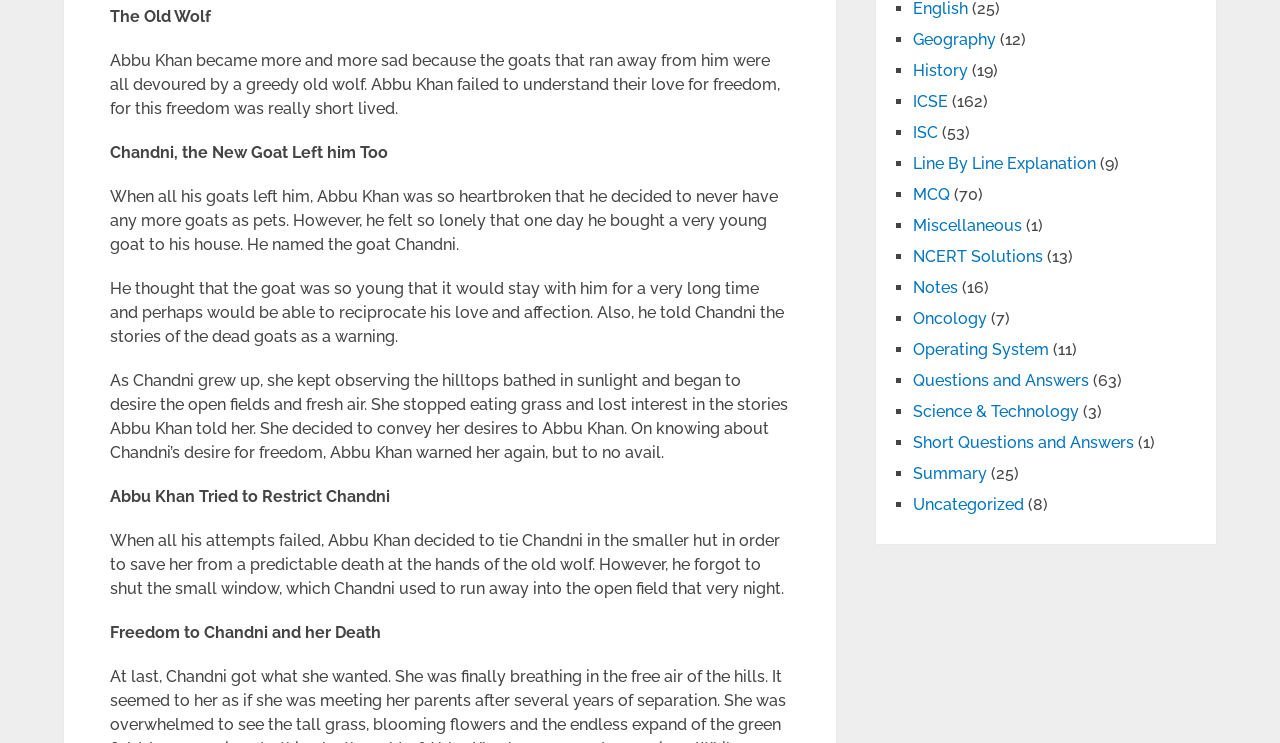From the webpage screenshot, predict the bounding box of the UI element that matches this description: "NCERT Solutions".

[0.713, 0.332, 0.815, 0.358]